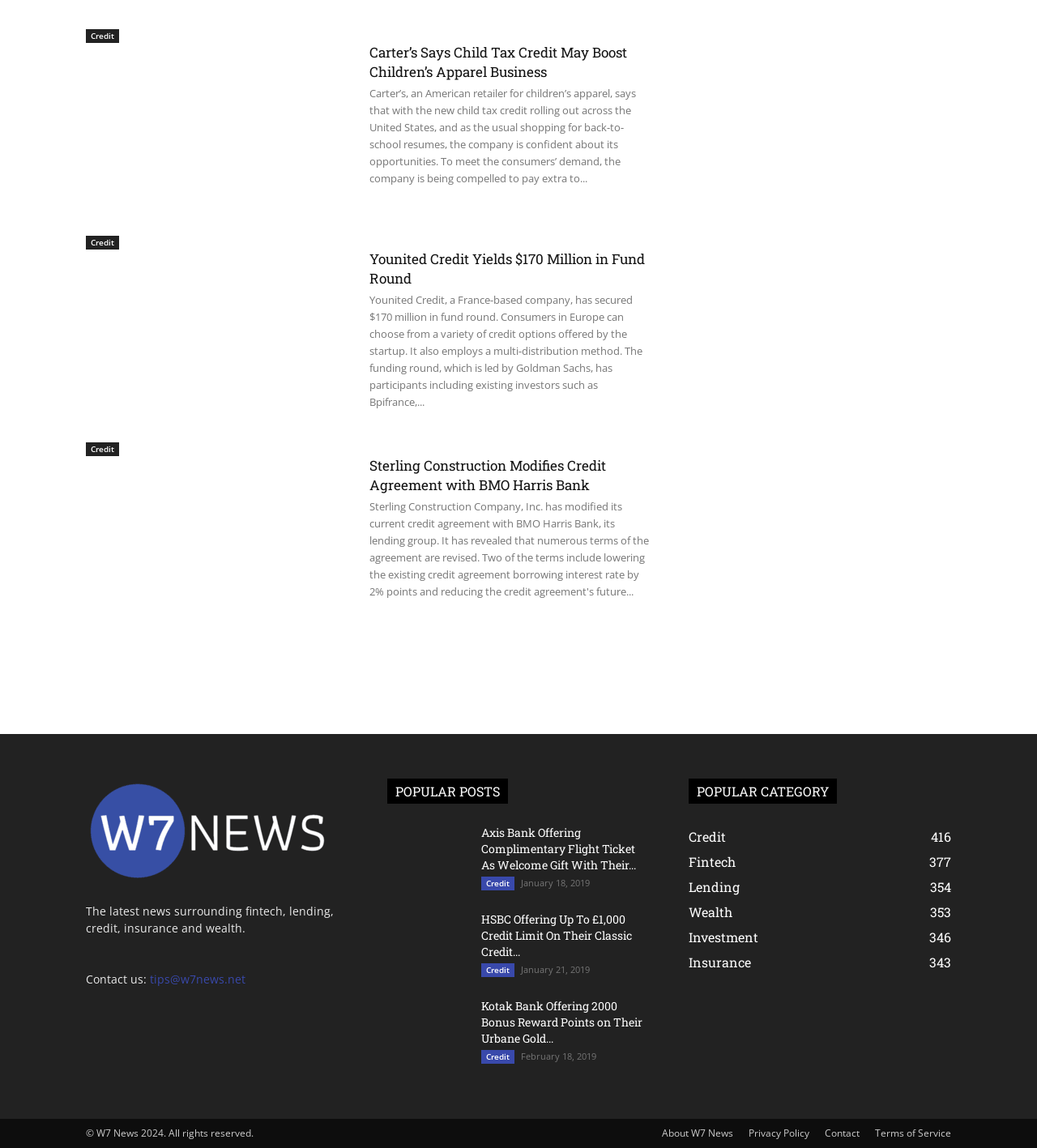Determine the bounding box coordinates for the UI element with the following description: "About W7 News". The coordinates should be four float numbers between 0 and 1, represented as [left, top, right, bottom].

[0.638, 0.981, 0.707, 0.994]